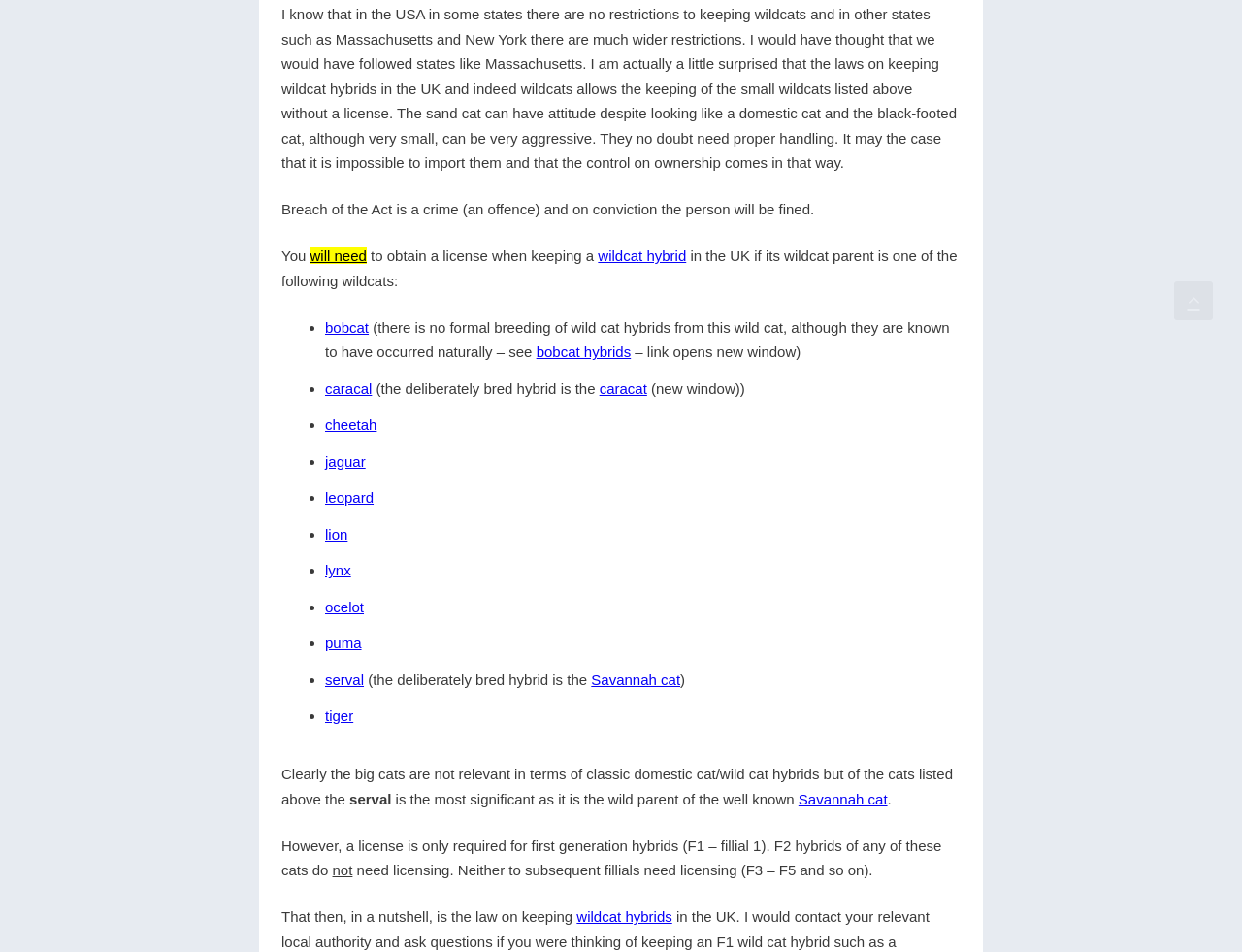What is the purpose of obtaining a license?
Utilize the information in the image to give a detailed answer to the question.

The text explains that a license is required to keep certain wildcat hybrids, specifically those with wildcat parents listed in the article. The purpose of obtaining a license is to legally keep these hybrids.